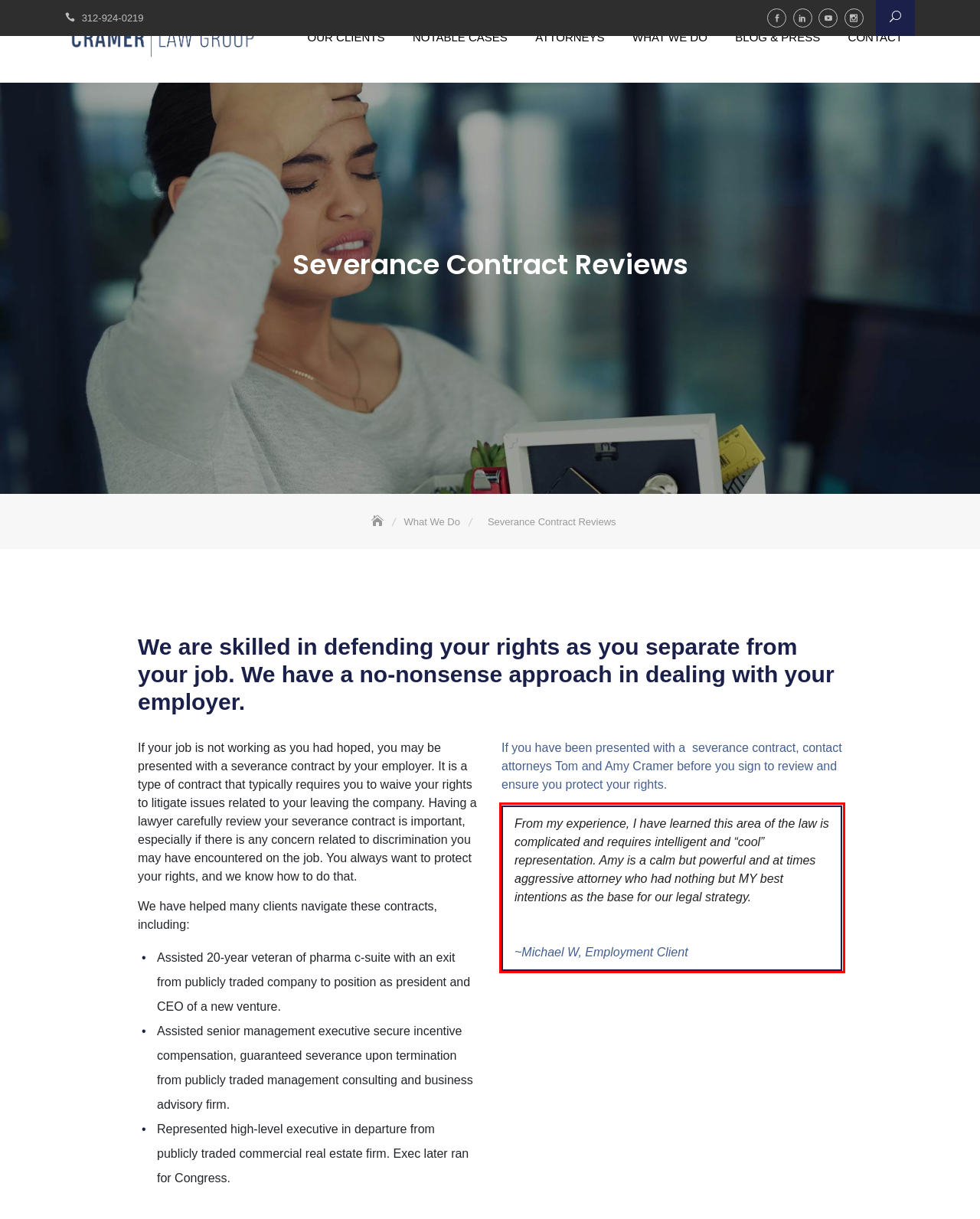The screenshot you have been given contains a UI element surrounded by a red rectangle. Use OCR to read and extract the text inside this red rectangle.

From my experience, I have learned this area of the law is complicated and requires intelligent and “cool” representation. Amy is a calm but powerful and at times aggressive attorney who had nothing but MY best intentions as the base for our legal strategy. ~Michael W, Employment Client